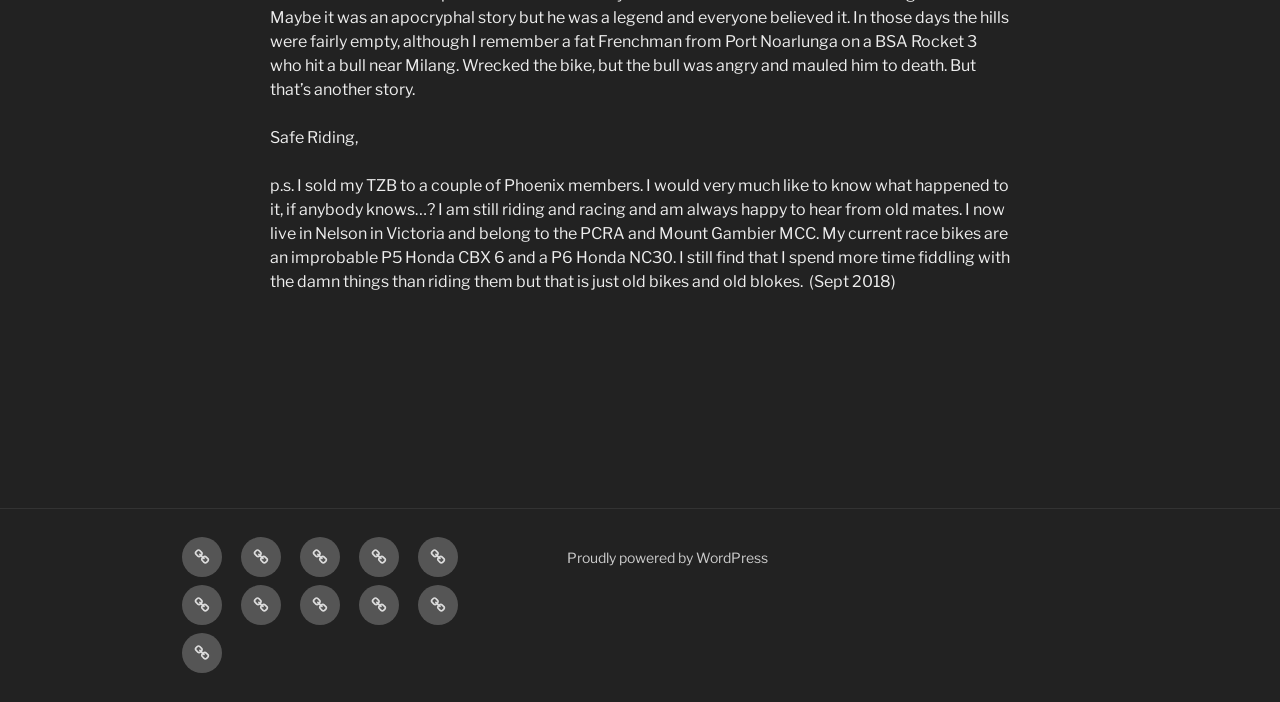Identify the bounding box for the UI element described as: "Race Entry". Ensure the coordinates are four float numbers between 0 and 1, formatted as [left, top, right, bottom].

[0.234, 0.765, 0.266, 0.822]